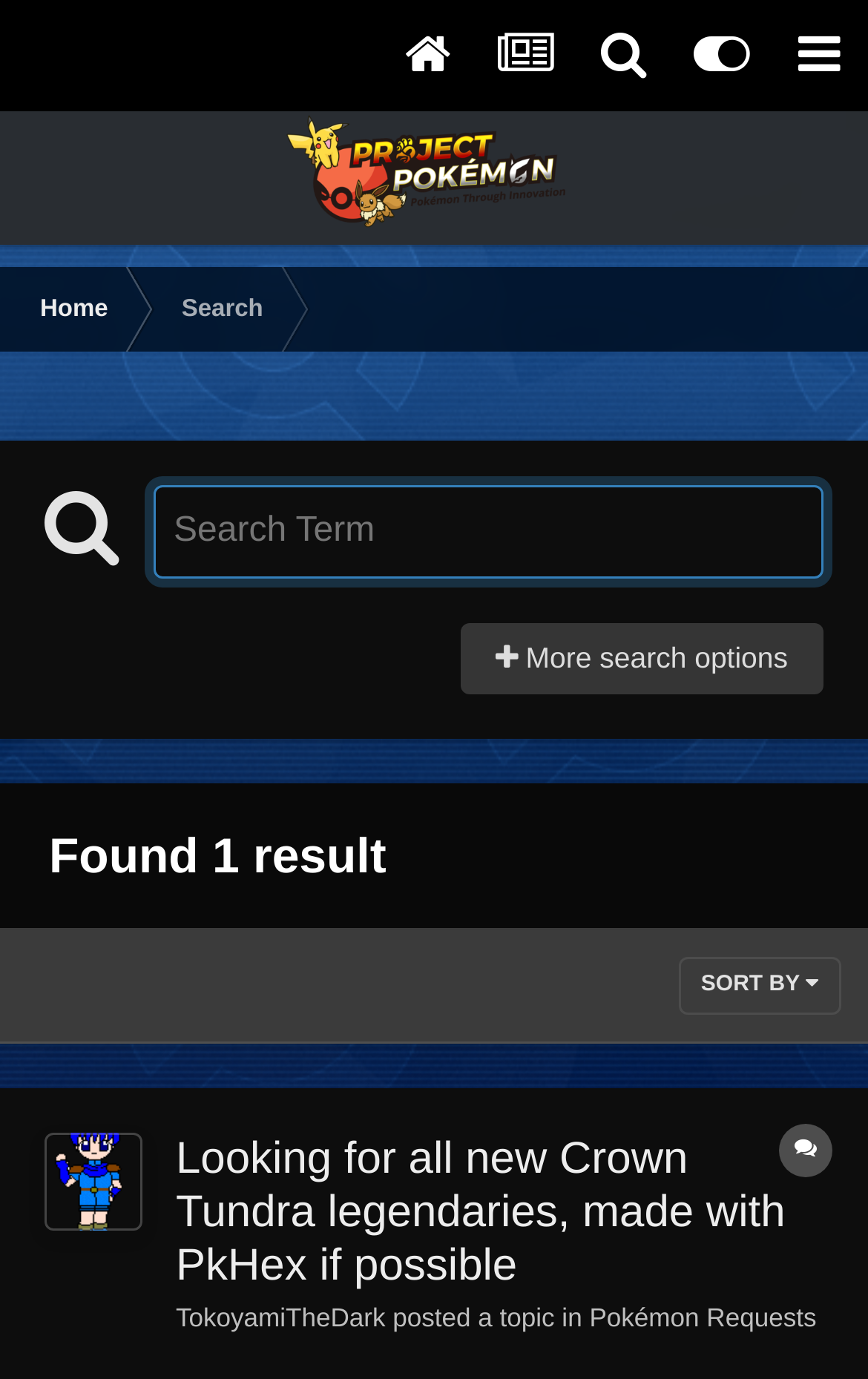Answer the question in one word or a short phrase:
How many results are found?

1